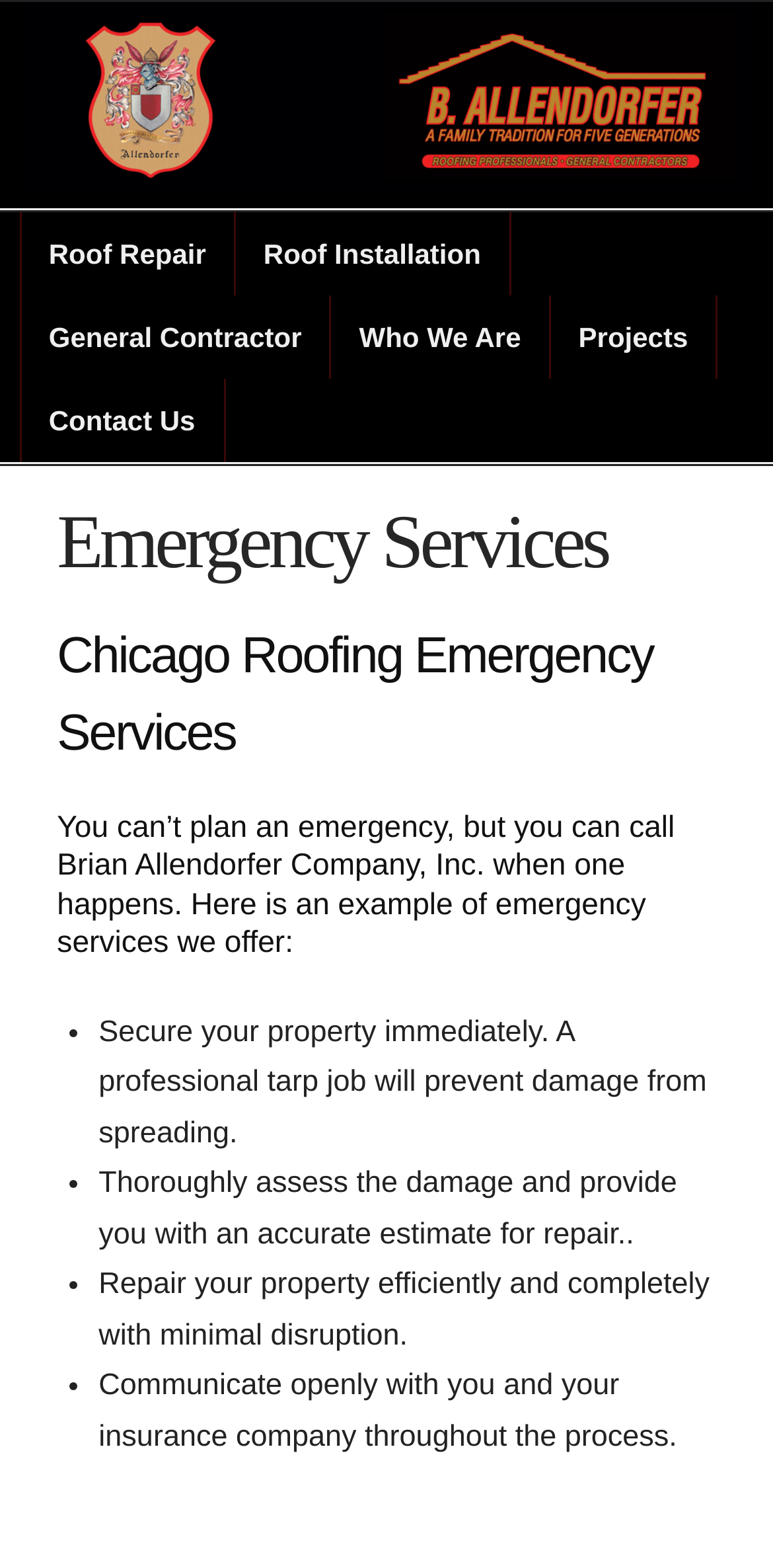How does the company communicate with clients?
Utilize the information in the image to give a detailed answer to the question.

The webpage states that Brian Allendorfer Company communicates openly with clients and their insurance companies throughout the repair process. This is part of their emergency services.